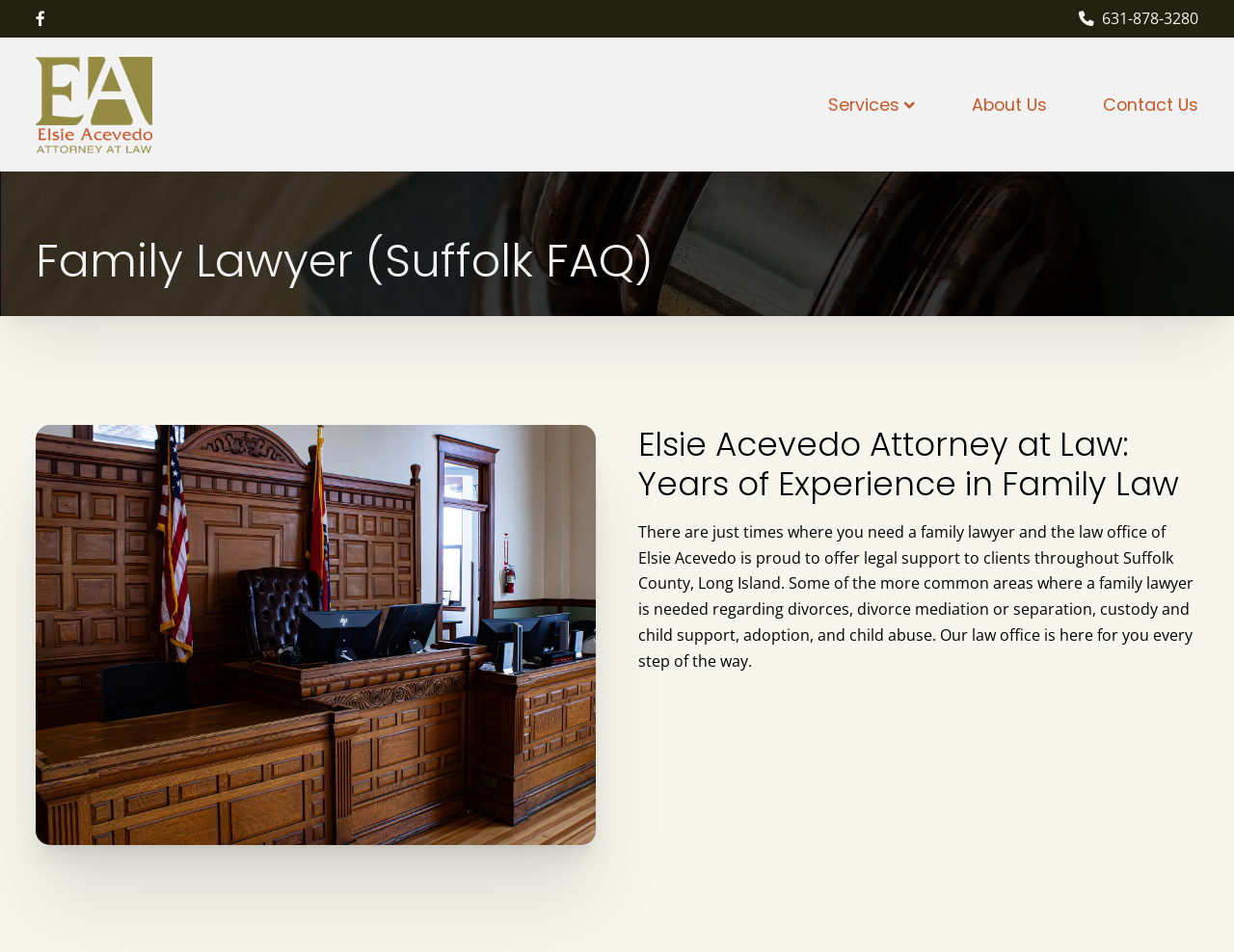Identify the bounding box coordinates for the UI element described by the following text: "631-878-3280". Provide the coordinates as four float numbers between 0 and 1, in the format [left, top, right, bottom].

[0.865, 0.0, 0.98, 0.04]